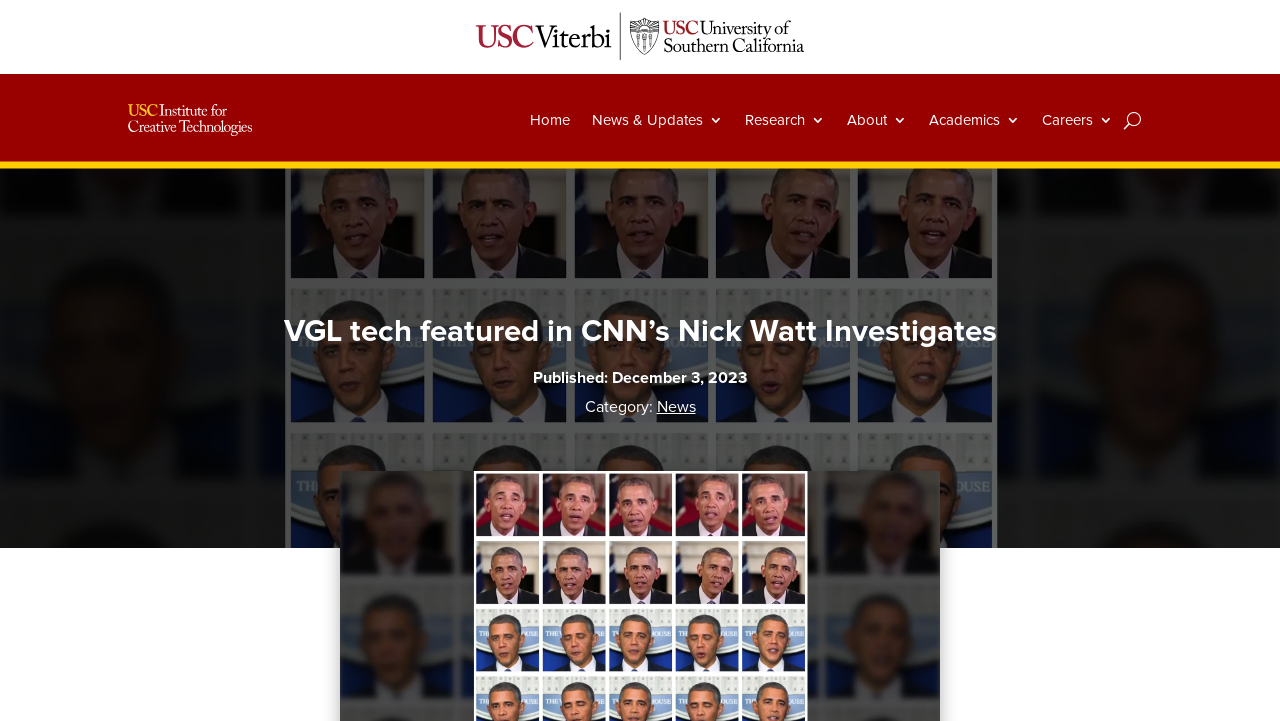What is the date of the article?
Can you provide a detailed and comprehensive answer to the question?

I found the text 'Published: December 3, 2023' which indicates the date of the article.